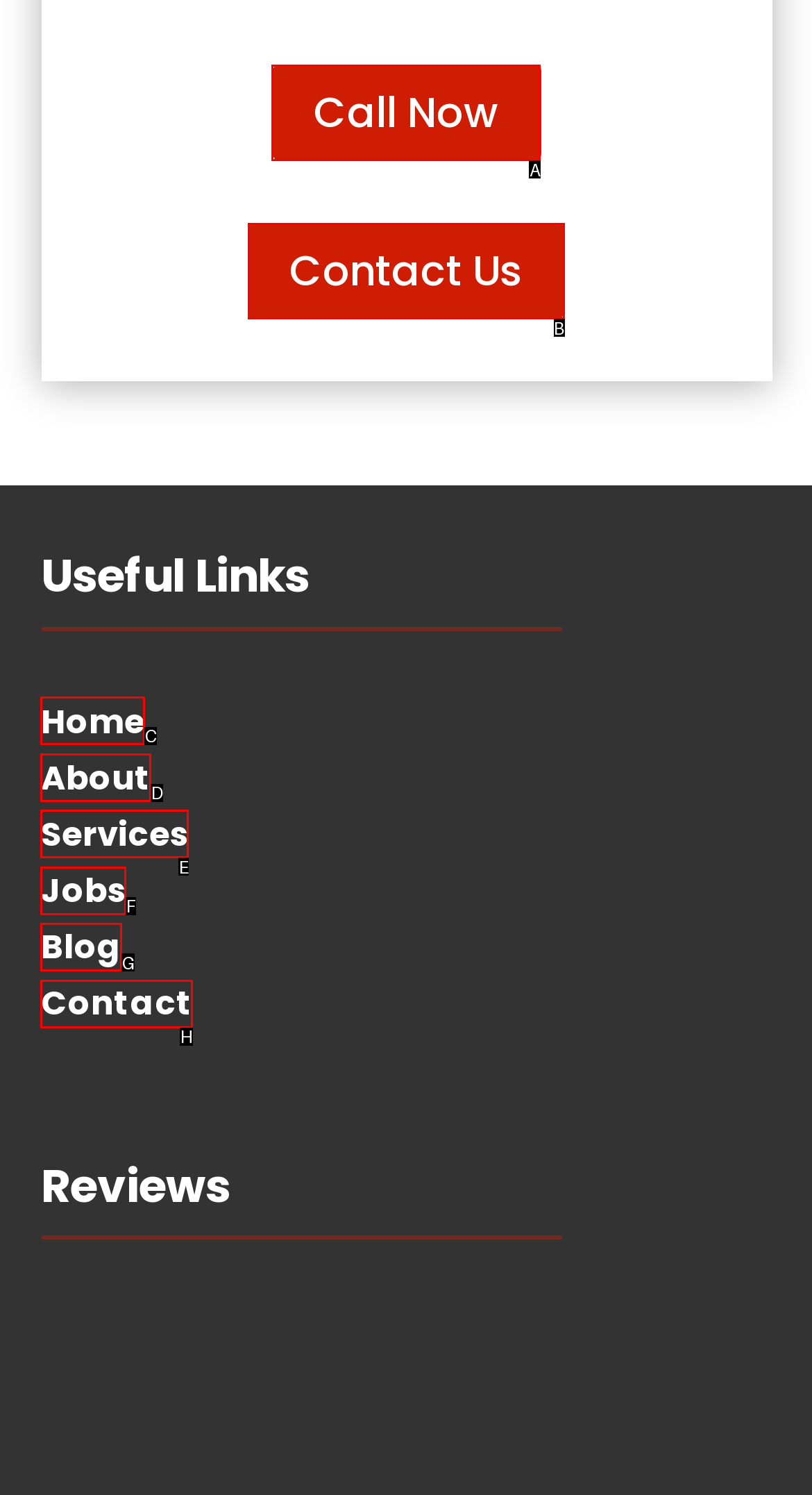From the description: Call Now, identify the option that best matches and reply with the letter of that option directly.

A